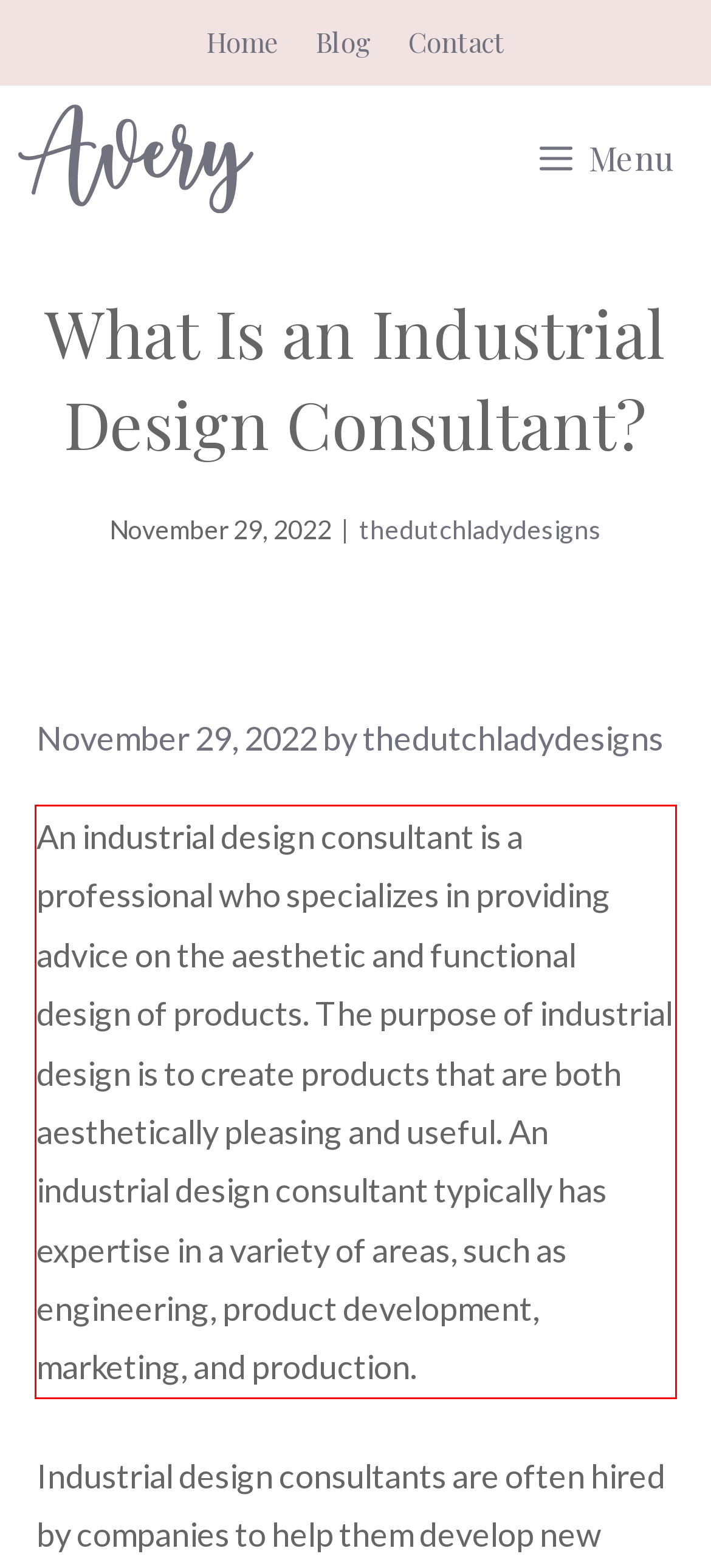Look at the screenshot of the webpage, locate the red rectangle bounding box, and generate the text content that it contains.

An industrial design consultant is a professional who specializes in providing advice on the aesthetic and functional design of products. The purpose of industrial design is to create products that are both aesthetically pleasing and useful. An industrial design consultant typically has expertise in a variety of areas, such as engineering, product development, marketing, and production.